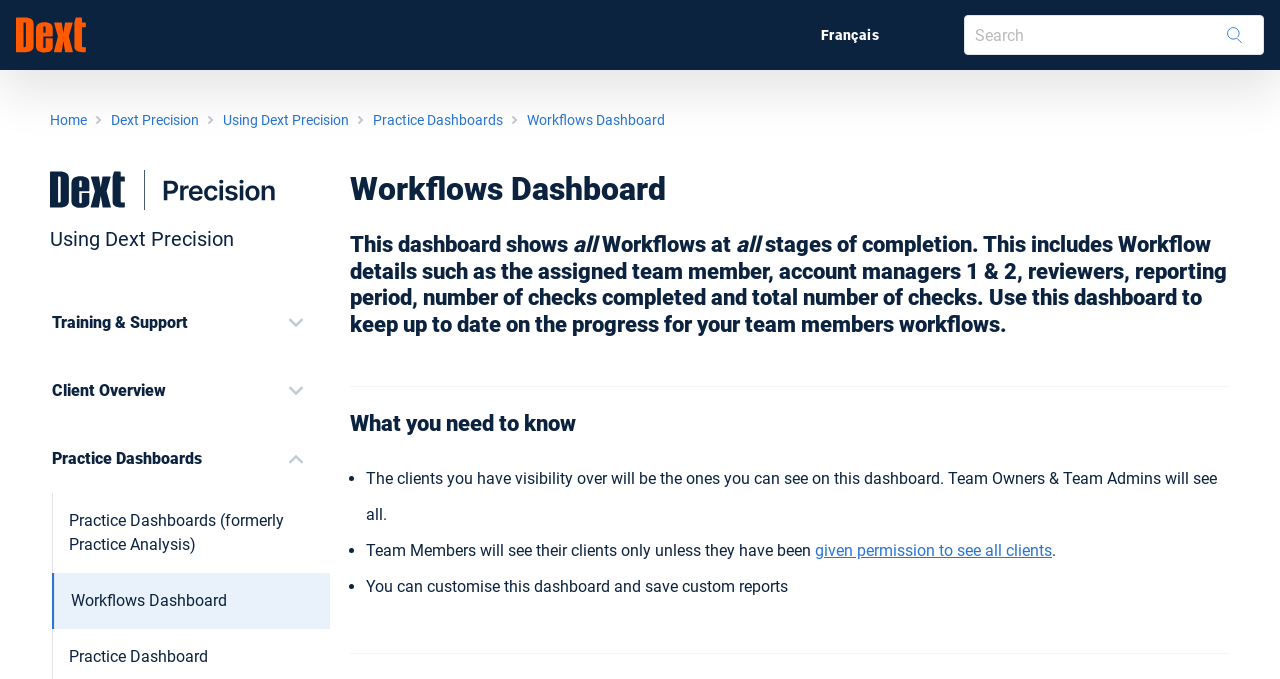What is the name of the current dashboard?
Answer the question with a single word or phrase derived from the image.

Workflows Dashboard